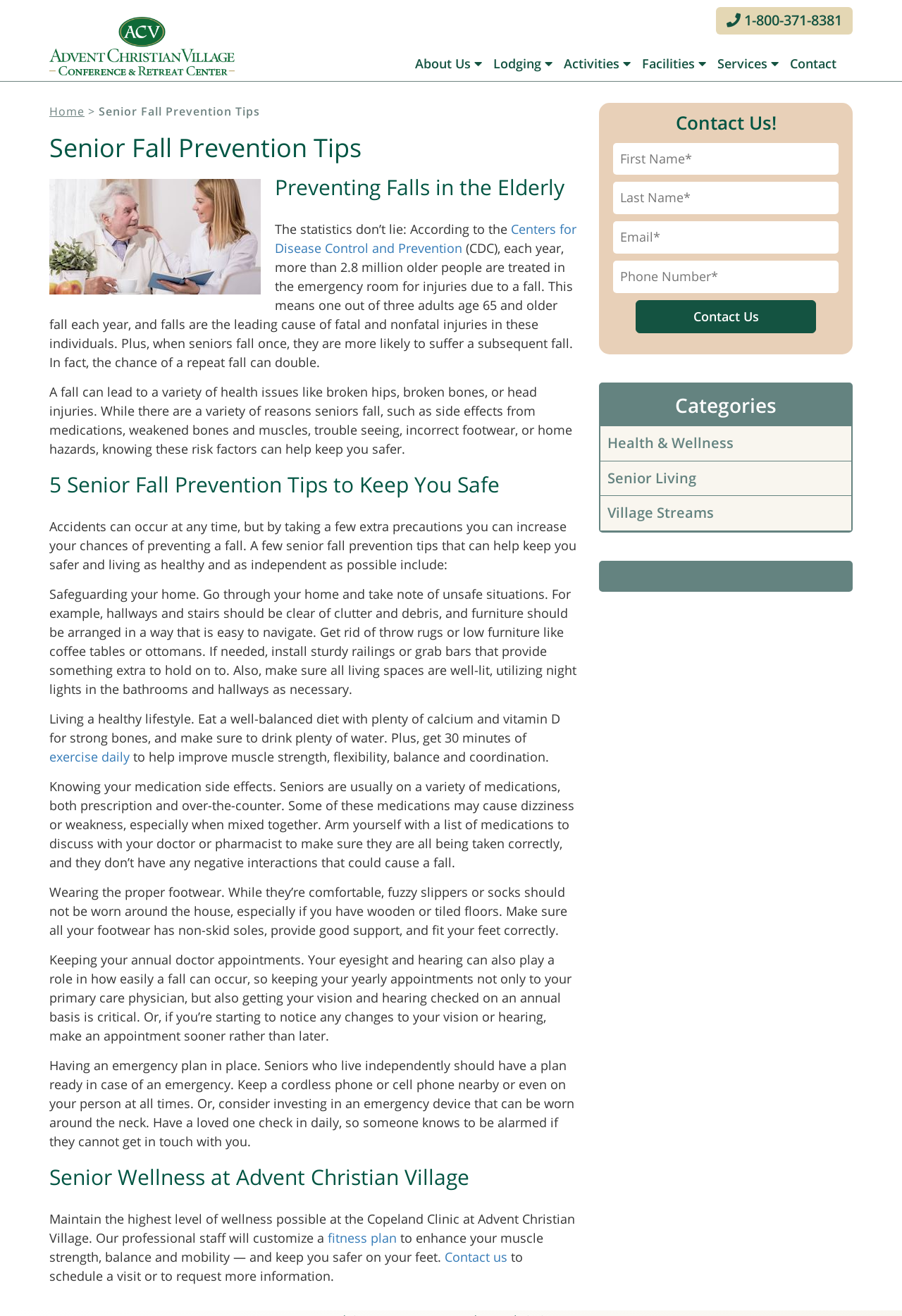What is the purpose of the Copeland Clinic at Advent Christian Village?
Please provide an in-depth and detailed response to the question.

The Copeland Clinic at Advent Christian Village provides customized fitness plans to enhance muscle strength, balance, and mobility, which can help seniors prevent falls and maintain their overall wellness.